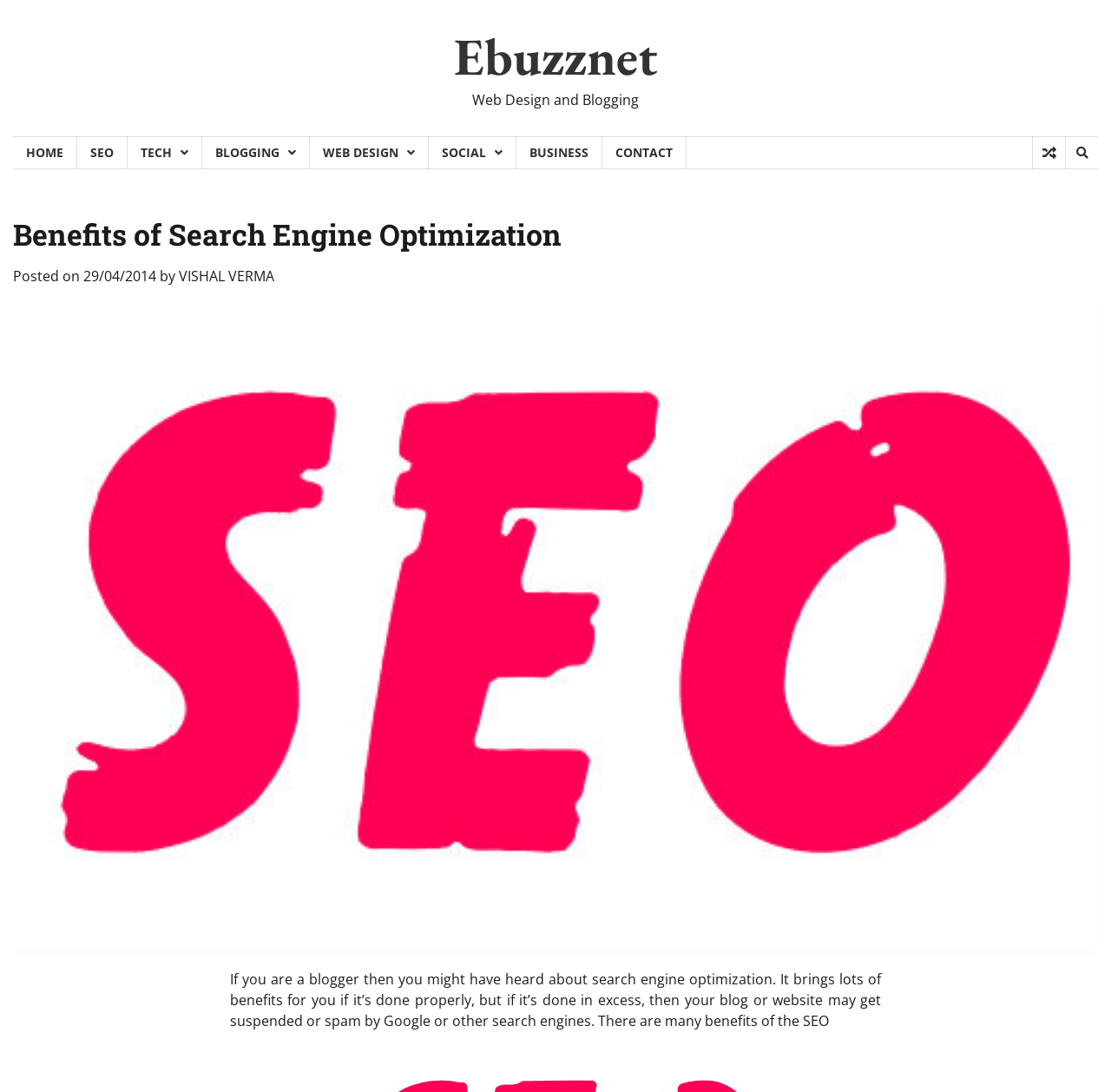Give a comprehensive overview of the webpage, including key elements.

The webpage is about the benefits of search engine optimization, specifically targeting bloggers. At the top, there is a header section with a link to "Ebuzznet" and a static text "Web Design and Blogging". Below this, there is a navigation menu with 7 links: "HOME", "SEO", "TECH", "BLOGGING", "WEB DESIGN", "SOCIAL", and "BUSINESS", followed by a "CONTACT" link. 

On the right side of the navigation menu, there are two more links, represented by icons. The main content of the webpage is divided into two sections. The first section has a heading "Benefits of Search Engine Optimization" and displays the date "29/04/2014" and the author's name "VISHAL VERMA". Below this, there is a large image related to the topic. 

The second section is a block of text that discusses the importance of search engine optimization for bloggers, highlighting the benefits and potential risks if not done properly.